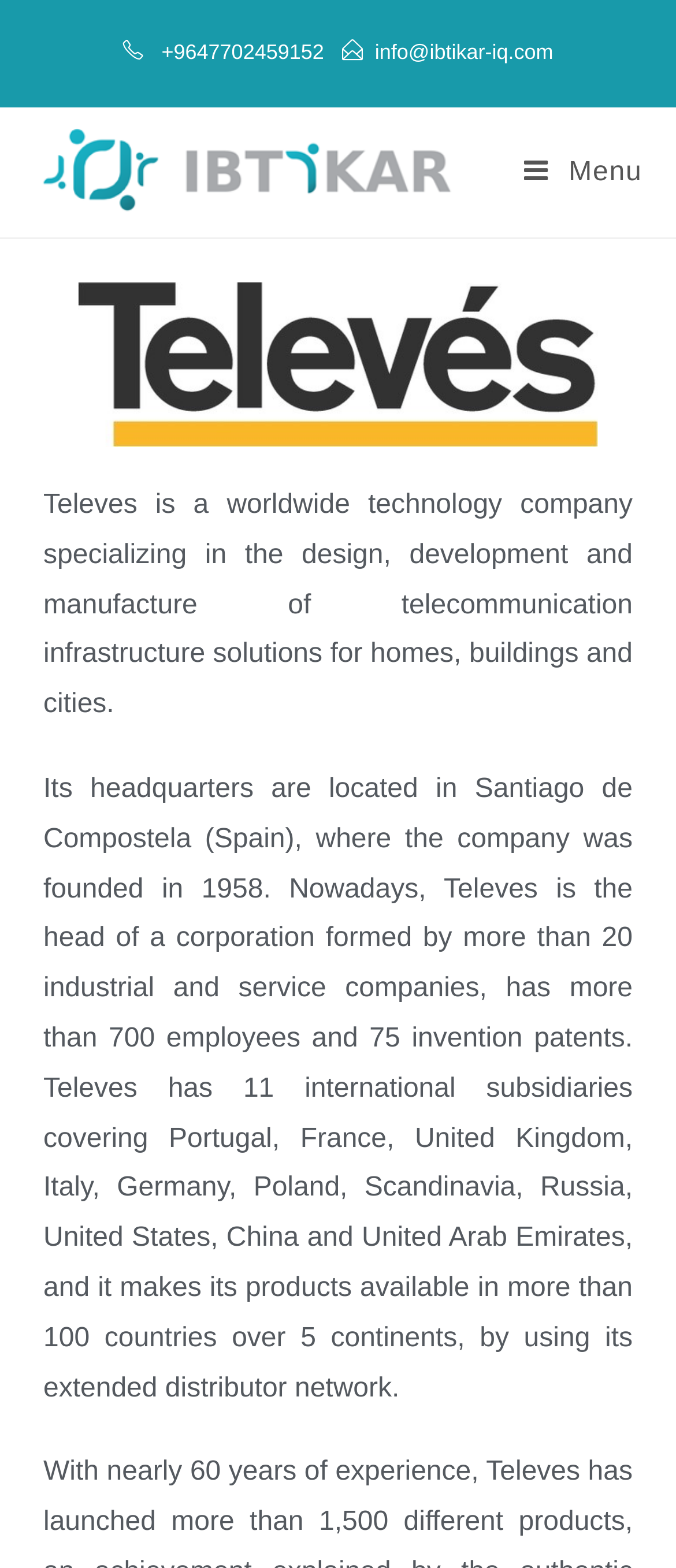Predict the bounding box for the UI component with the following description: "alt="Ibtikar"".

[0.05, 0.1, 0.691, 0.117]